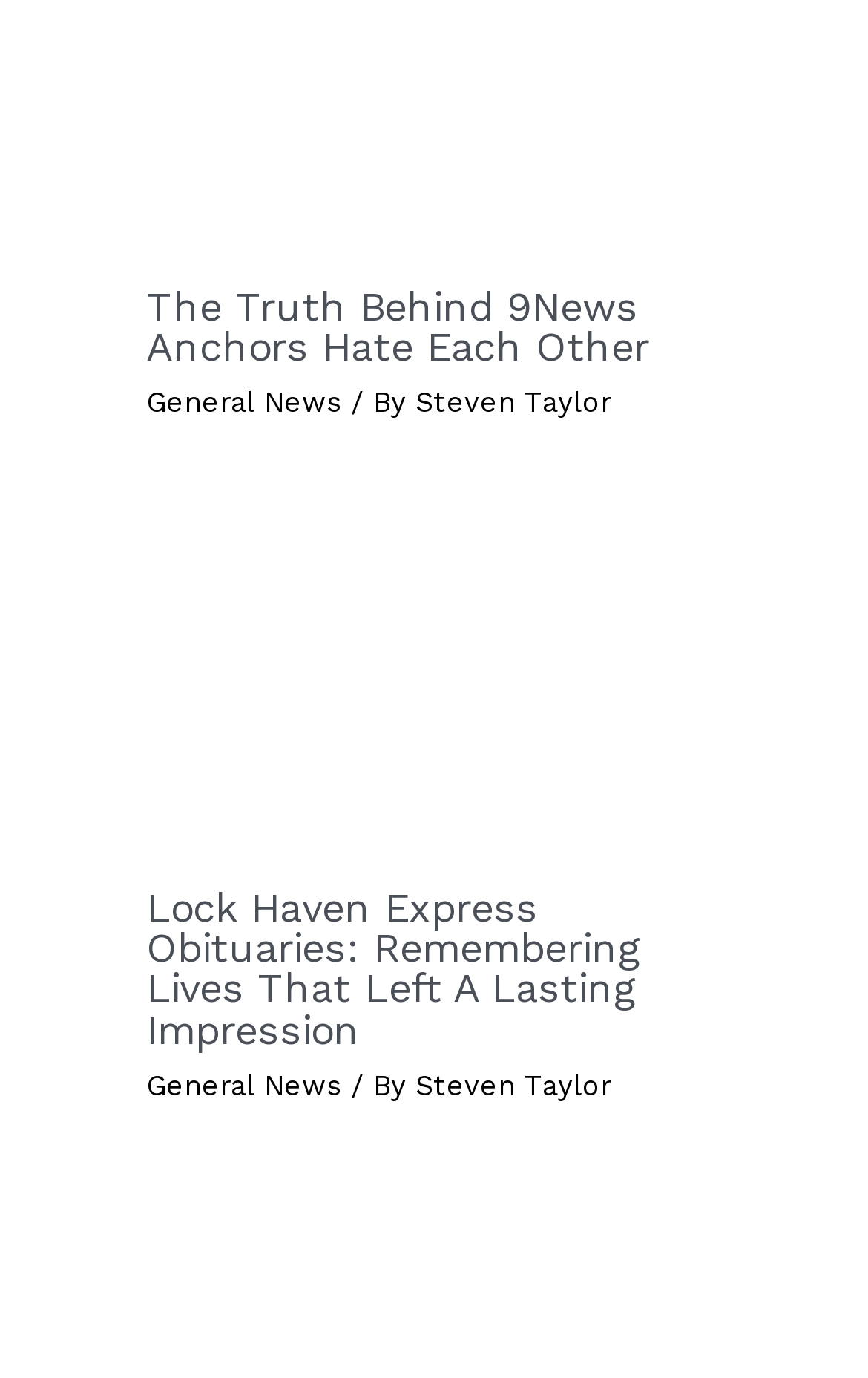Please find the bounding box for the UI component described as follows: "Steven Taylor".

[0.478, 0.776, 0.704, 0.8]